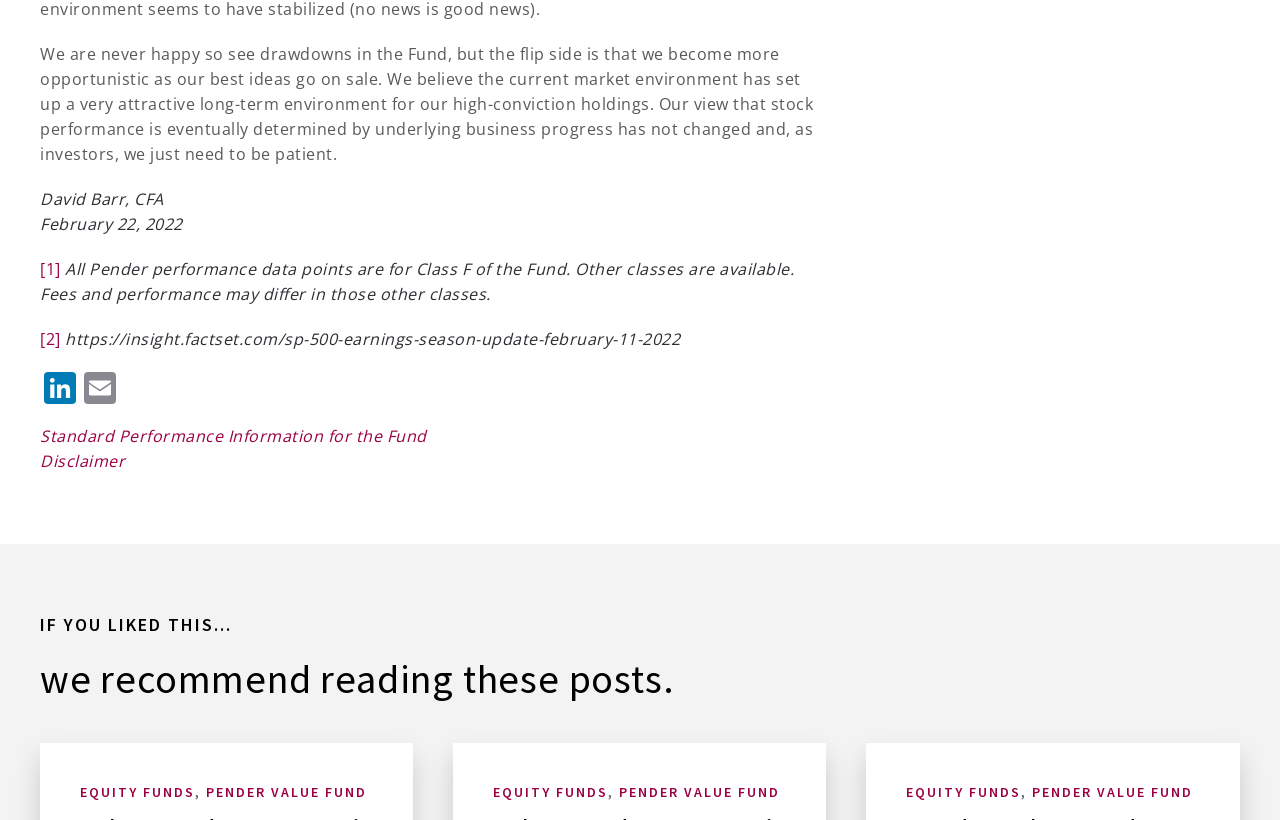Please identify the bounding box coordinates of the element's region that should be clicked to execute the following instruction: "Visit the LinkedIn page". The bounding box coordinates must be four float numbers between 0 and 1, i.e., [left, top, right, bottom].

[0.031, 0.454, 0.062, 0.498]